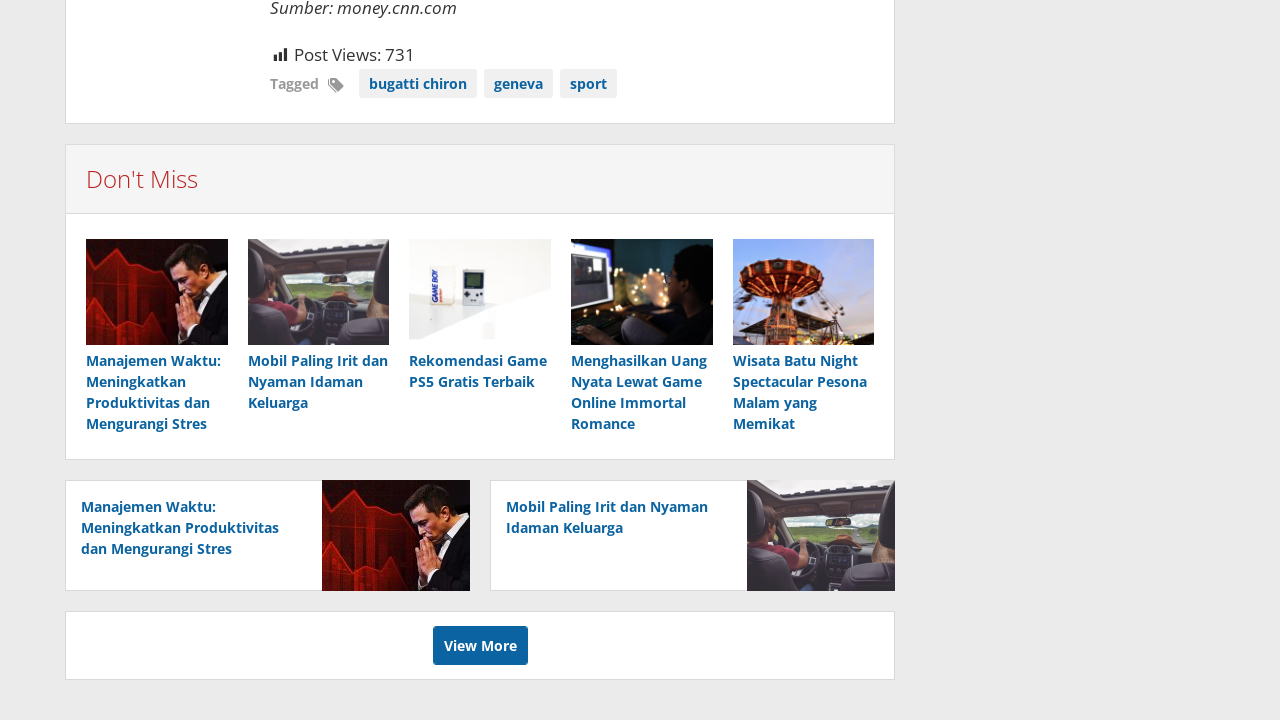Please locate the bounding box coordinates of the element that should be clicked to complete the given instruction: "Click to view more posts".

[0.338, 0.869, 0.412, 0.923]